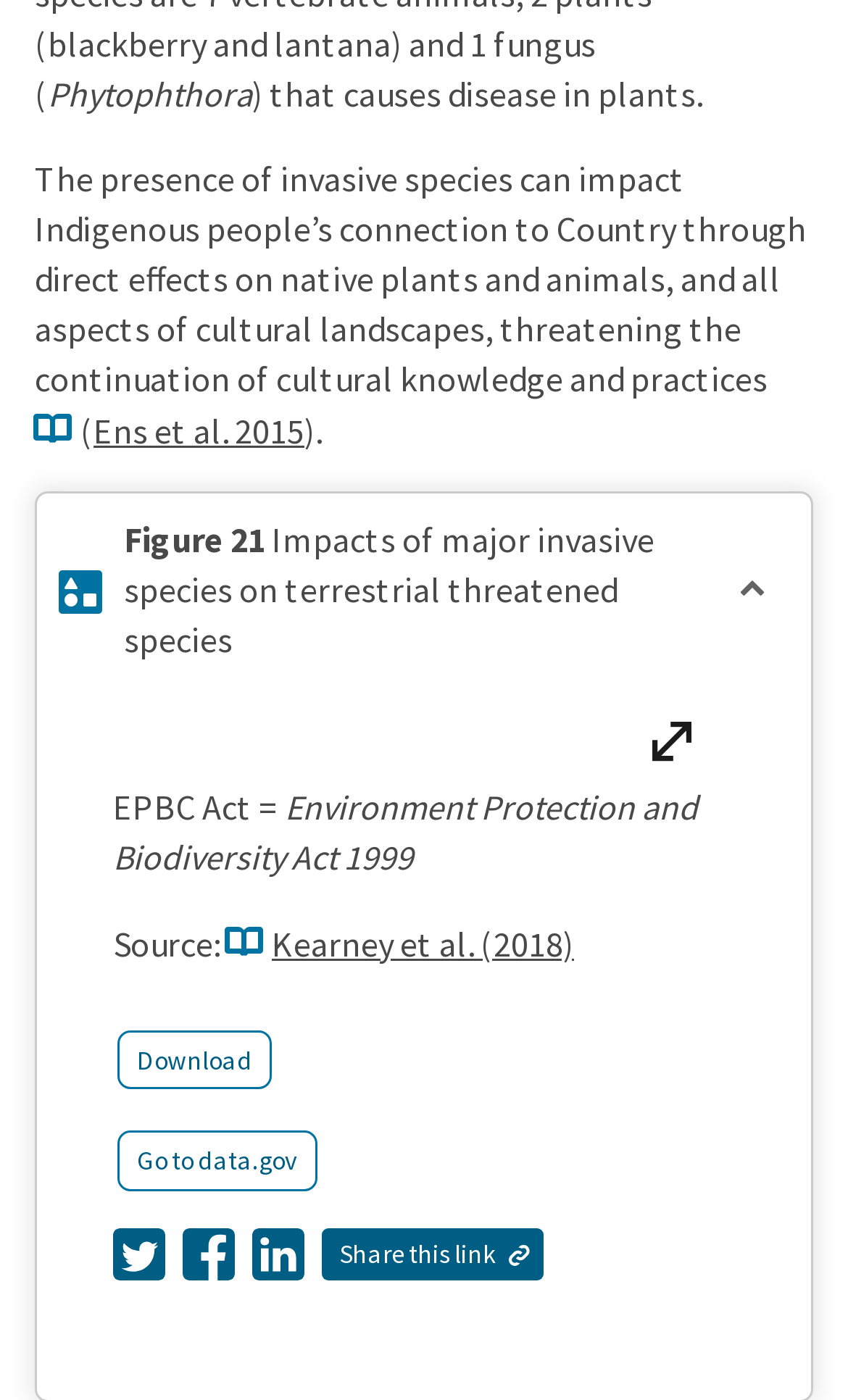Identify the bounding box coordinates of the region that needs to be clicked to carry out this instruction: "Go to data.gov". Provide these coordinates as four float numbers ranging from 0 to 1, i.e., [left, top, right, bottom].

[0.138, 0.808, 0.374, 0.851]